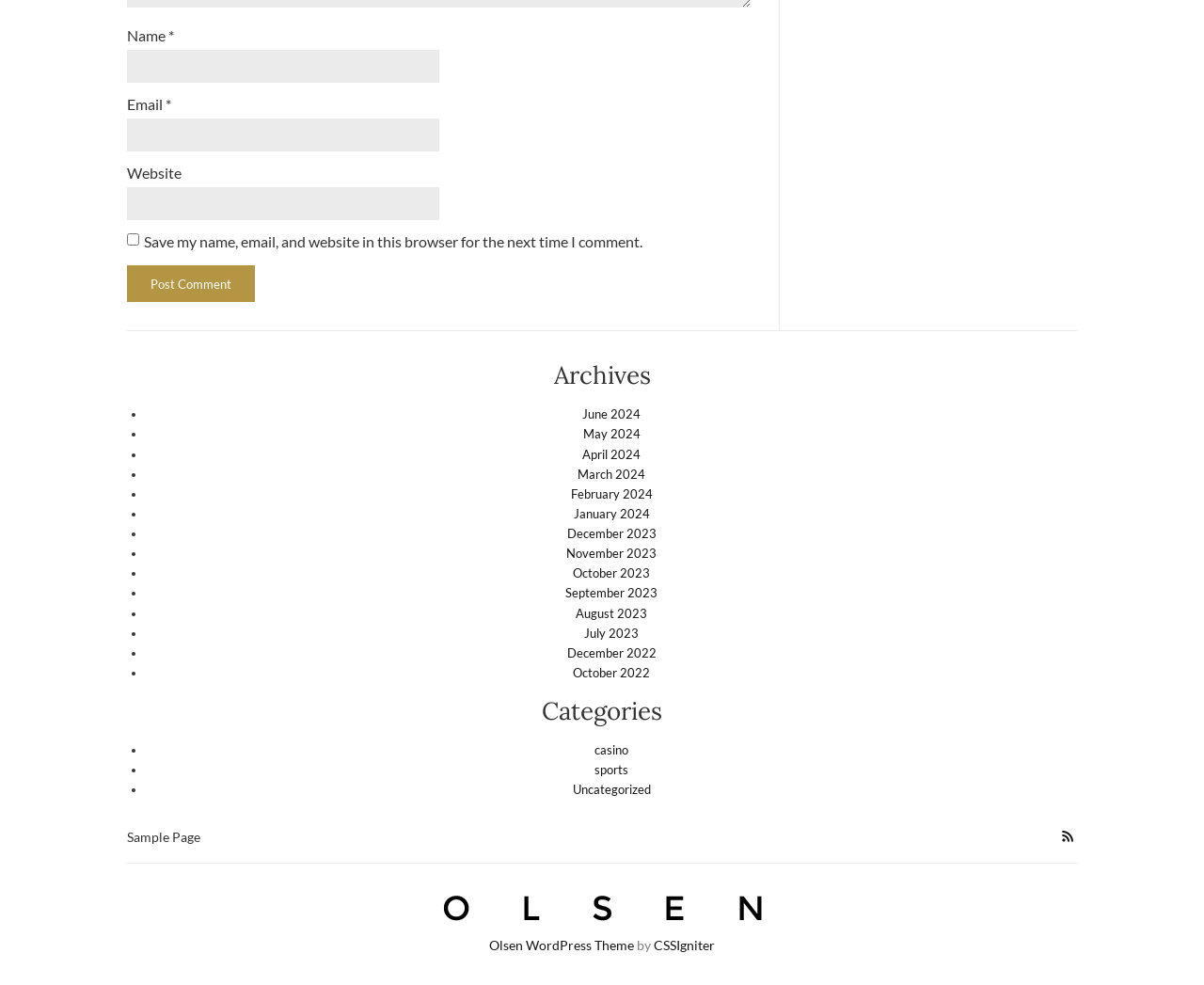Determine the bounding box coordinates for the area that should be clicked to carry out the following instruction: "Click the Post Comment button".

[0.105, 0.27, 0.212, 0.307]